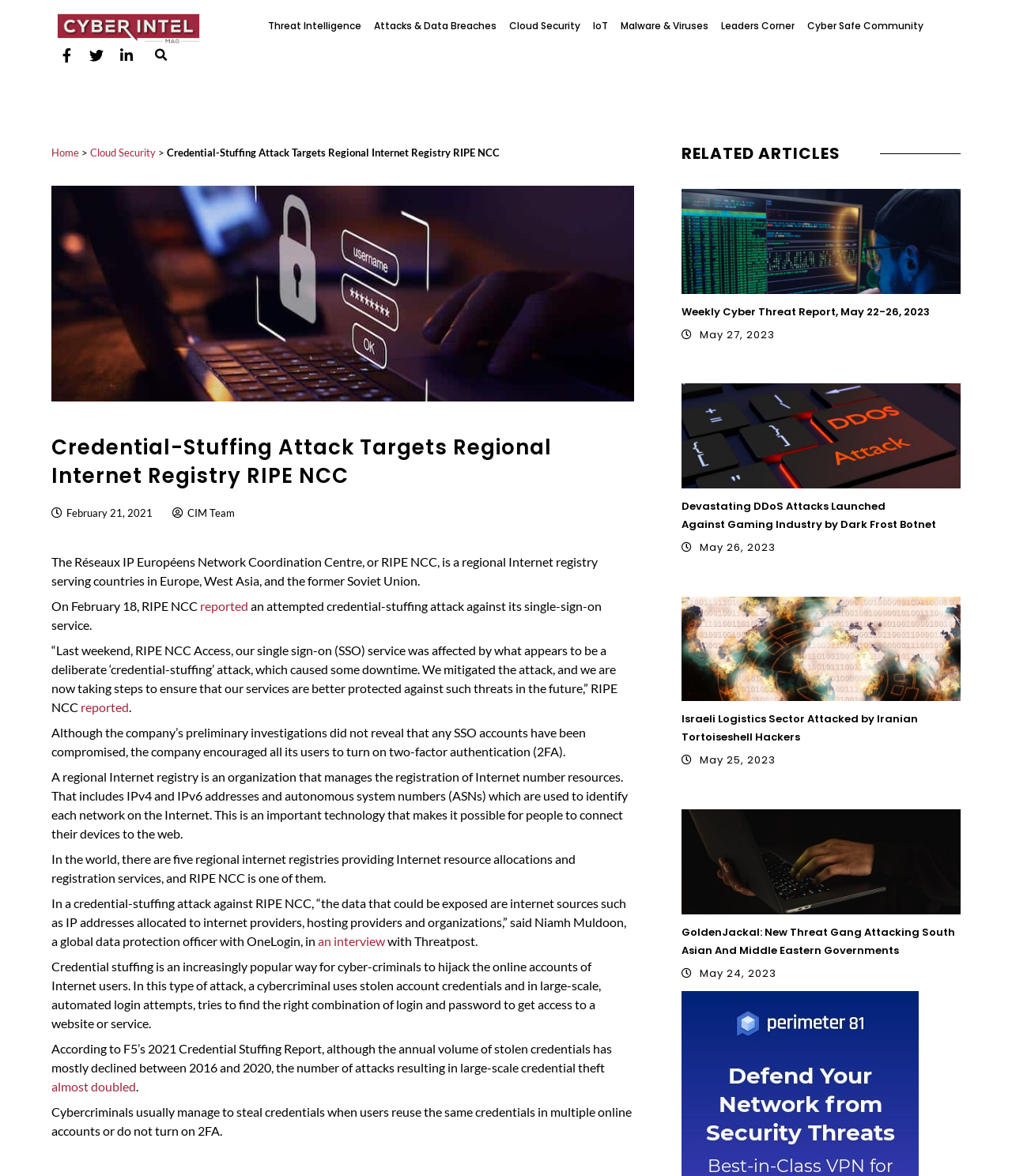How many regional internet registries are there in the world?
Could you answer the question in a detailed manner, providing as much information as possible?

The answer can be found in the paragraph that mentions that there are five regional internet registries providing Internet resource allocations and registration services, and RIPE NCC is one of them.